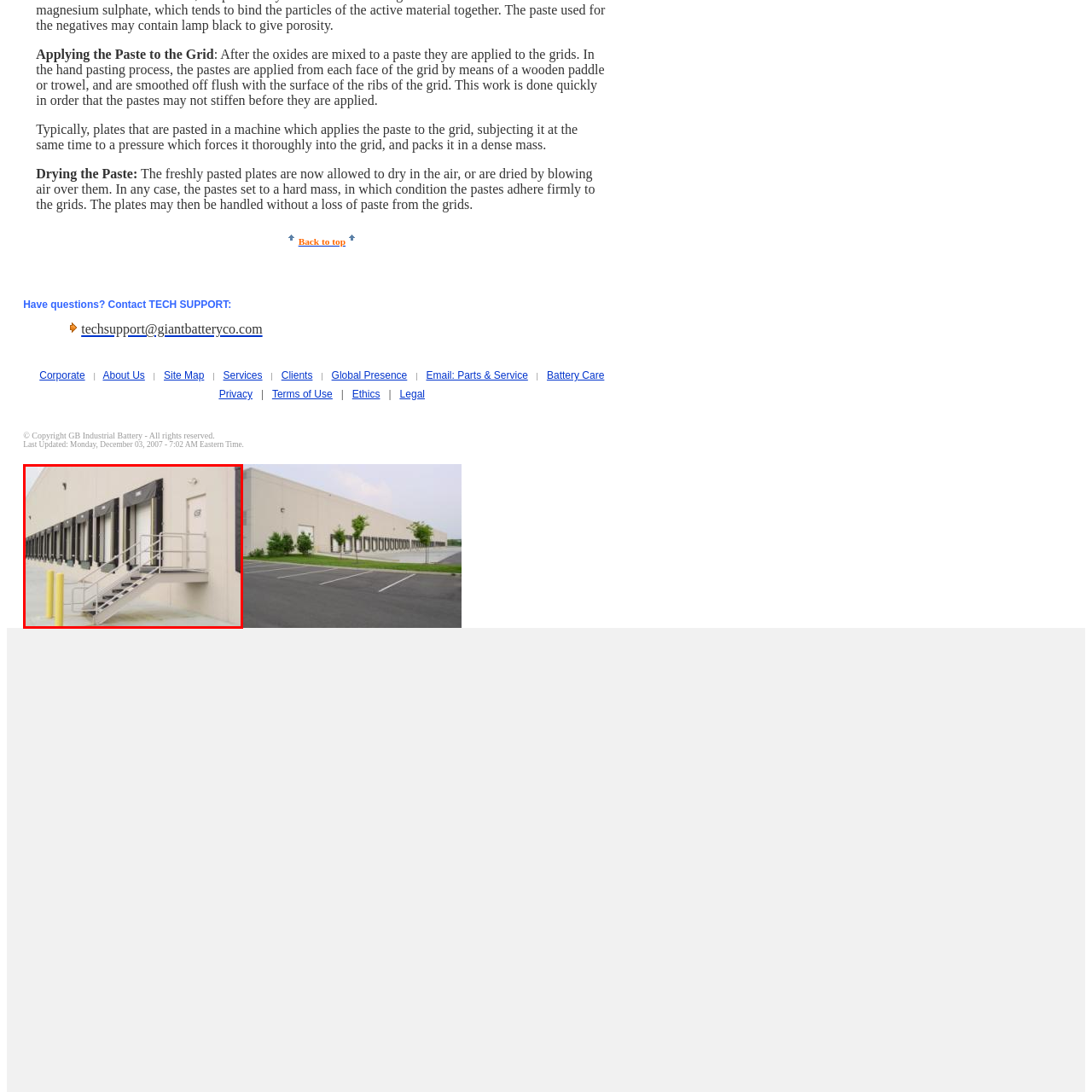Look at the image within the red outline, What is the likely purpose of the door on the right? Answer with one word or phrase.

Staff entry point